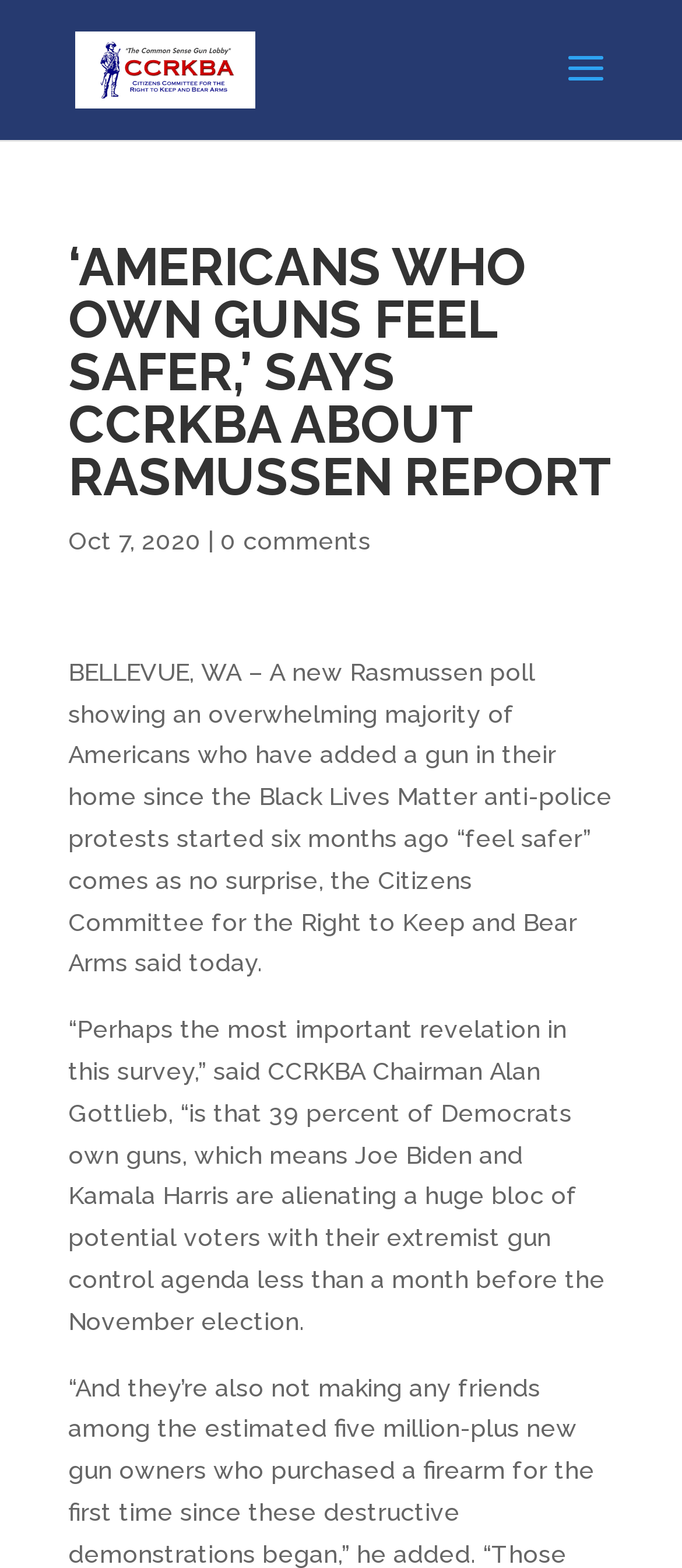What is the name of the organization mentioned in the article?
Provide a thorough and detailed answer to the question.

I found the name of the organization by looking at the link element with the content 'Citizens Committee for the Right to Keep and Bear Arms' which is located at the top of the webpage, and also by looking at the image element with the same content.